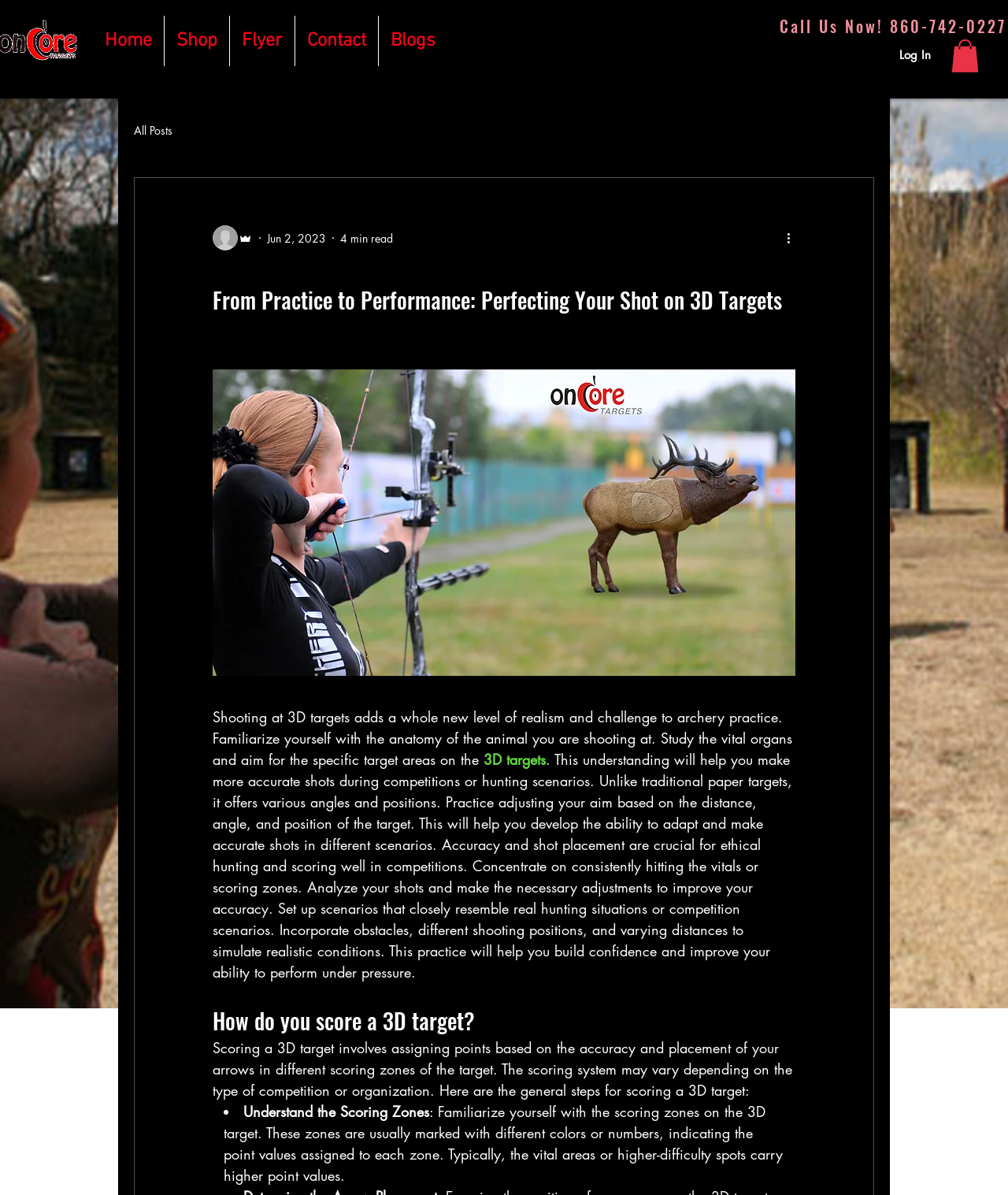What is the purpose of shooting at 3D targets?
Based on the visual details in the image, please answer the question thoroughly.

I found this information by reading the text under the heading 'From Practice to Performance: Perfecting Your Shot on 3D Targets' which explains that shooting at 3D targets adds a whole new level of realism and challenge to archery practice.